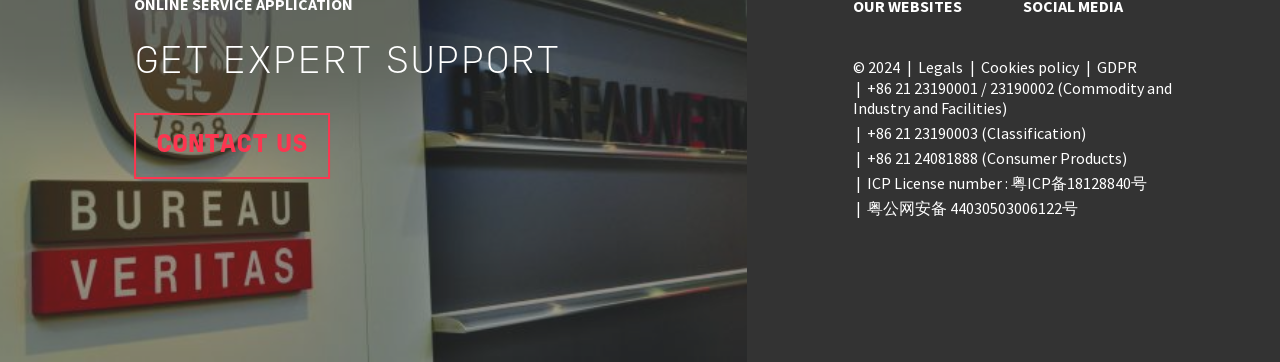What is the support contact?
Based on the screenshot, answer the question with a single word or phrase.

CONTACT US